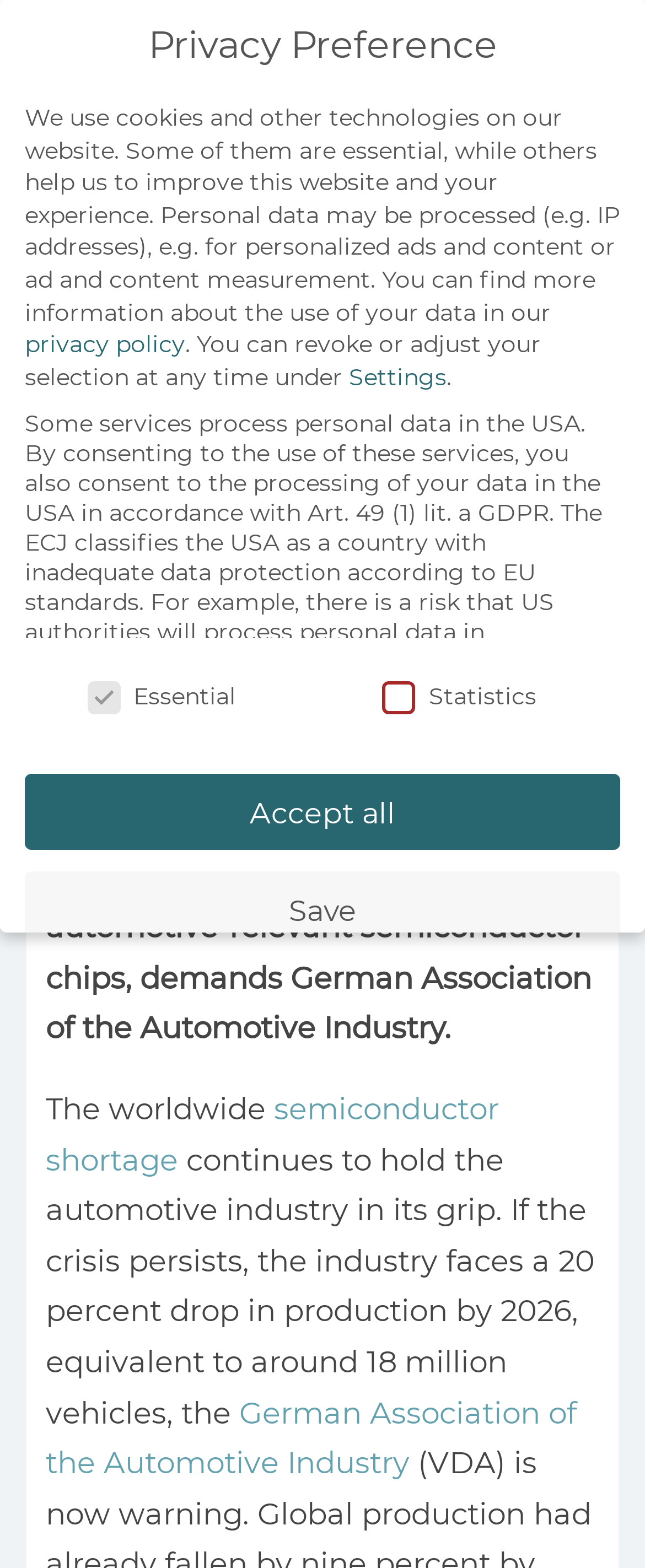Provide the bounding box coordinates of the section that needs to be clicked to accomplish the following instruction: "Explore the 'Health' section."

None